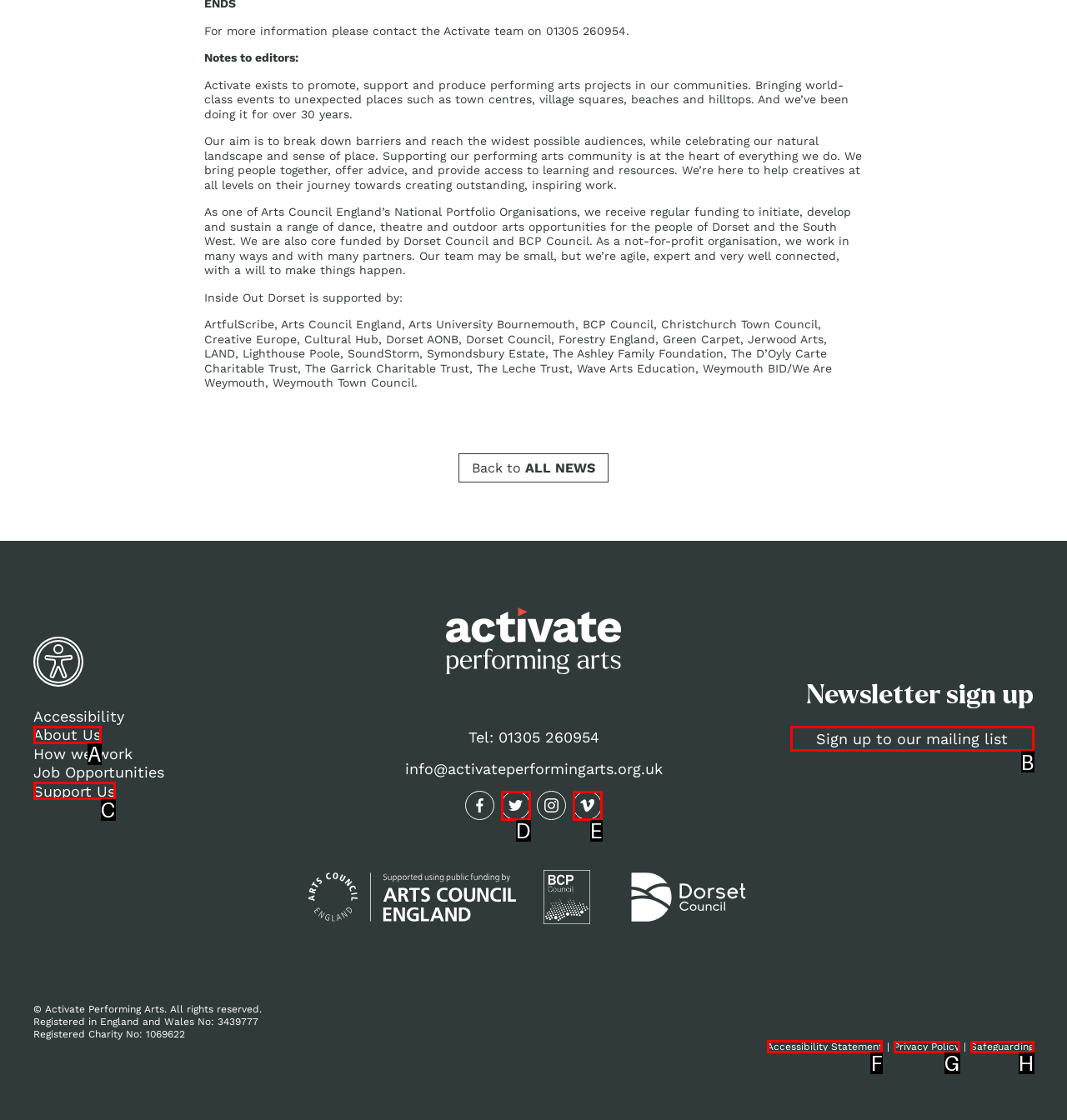Which letter corresponds to the correct option to complete the task: View the Accessibility Statement?
Answer with the letter of the chosen UI element.

F